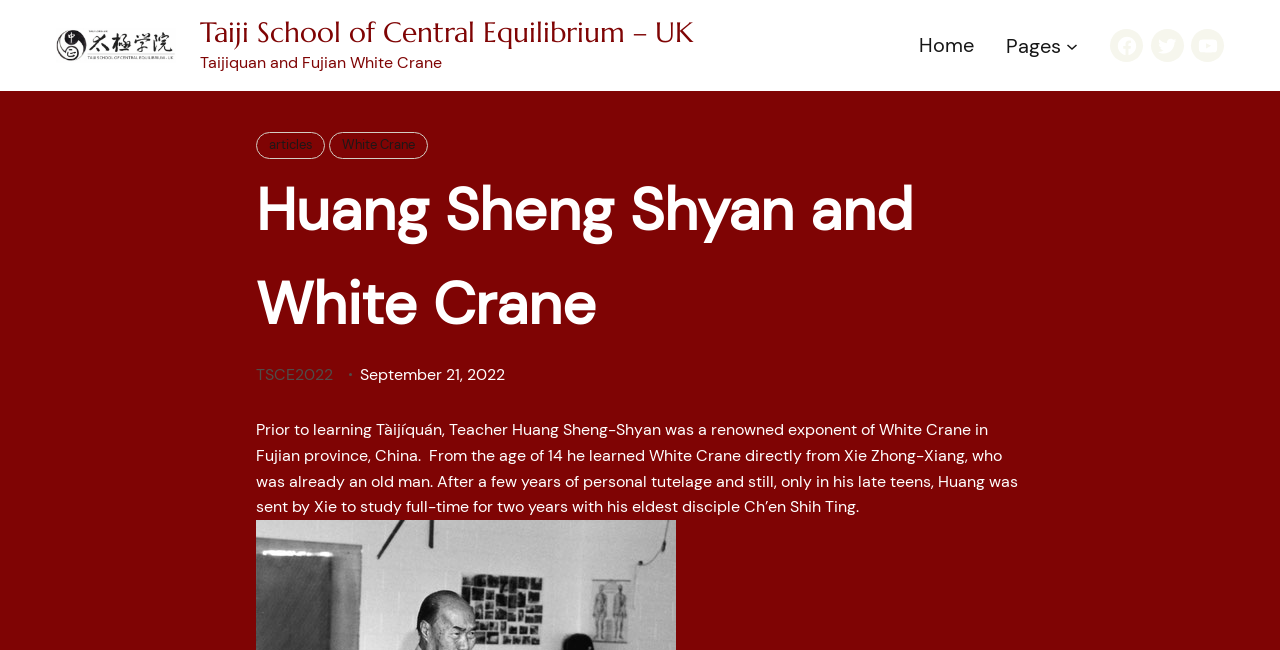Locate the coordinates of the bounding box for the clickable region that fulfills this instruction: "Click on the Home link".

[0.718, 0.045, 0.761, 0.096]